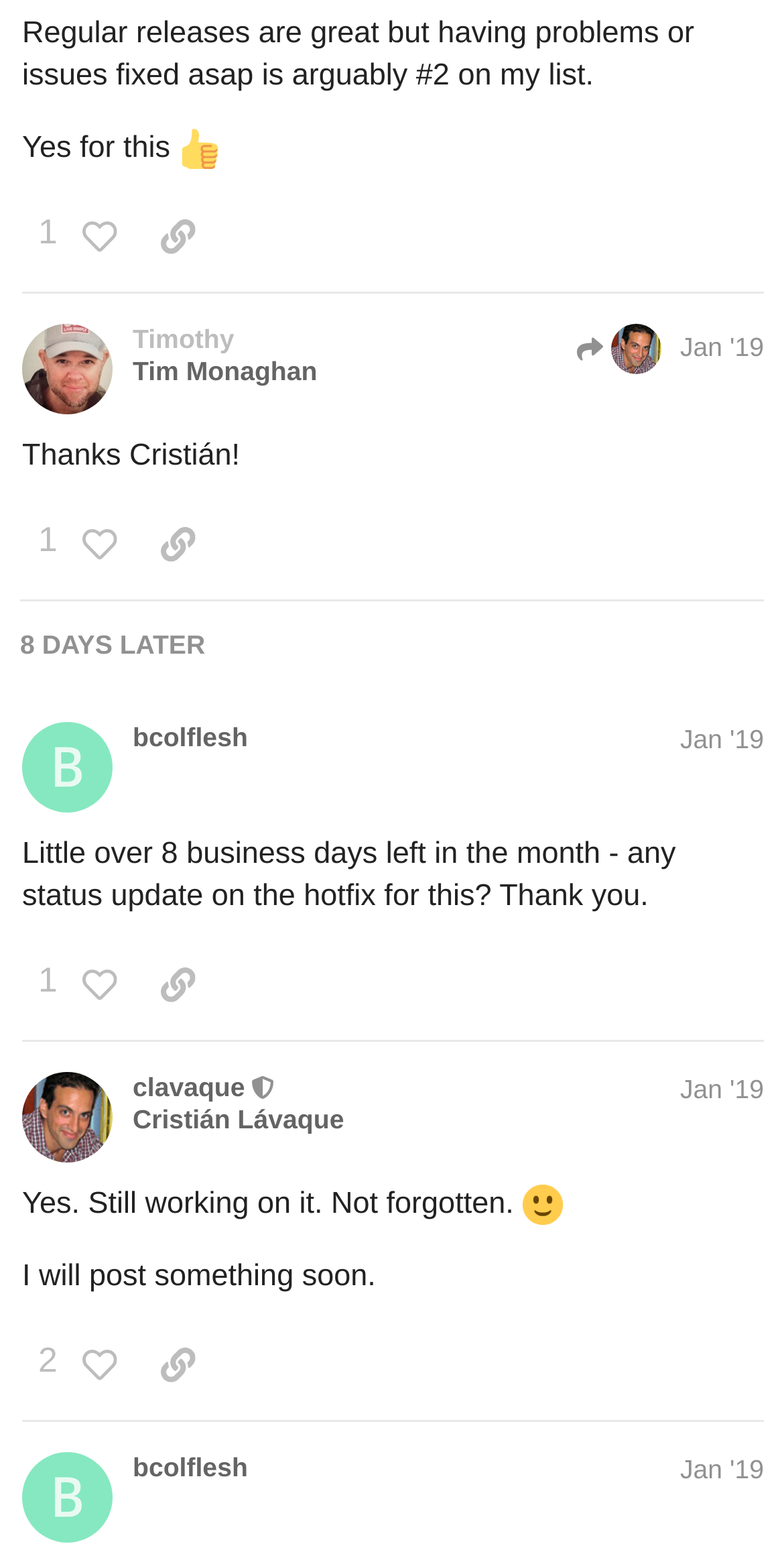Please answer the following question using a single word or phrase: 
Who is the moderator on this page?

Cristián Lávaque